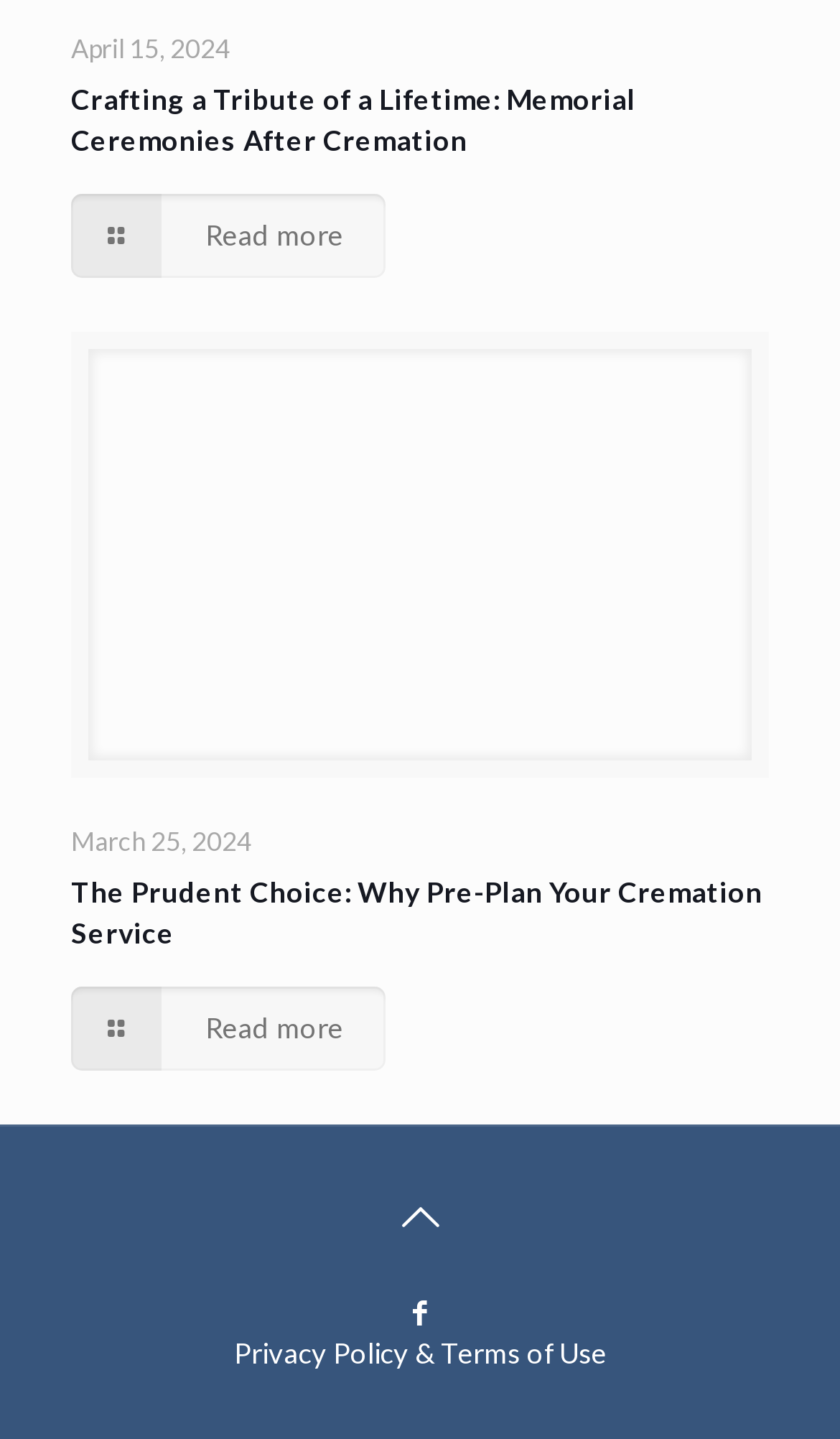Determine the bounding box coordinates for the region that must be clicked to execute the following instruction: "Read more about memorial ceremonies after cremation".

[0.085, 0.058, 0.756, 0.11]